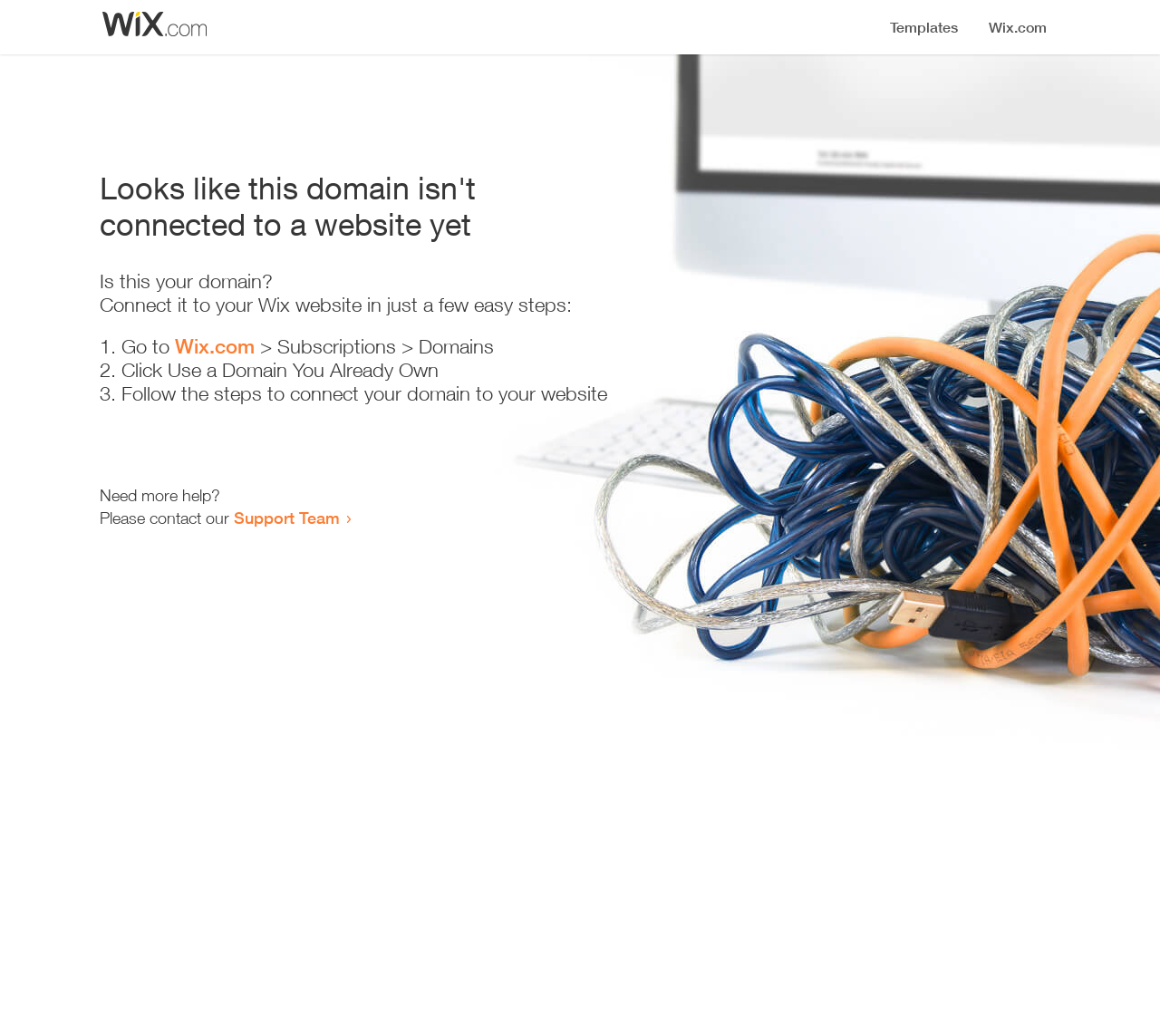What is the current status of the domain? Observe the screenshot and provide a one-word or short phrase answer.

Not connected